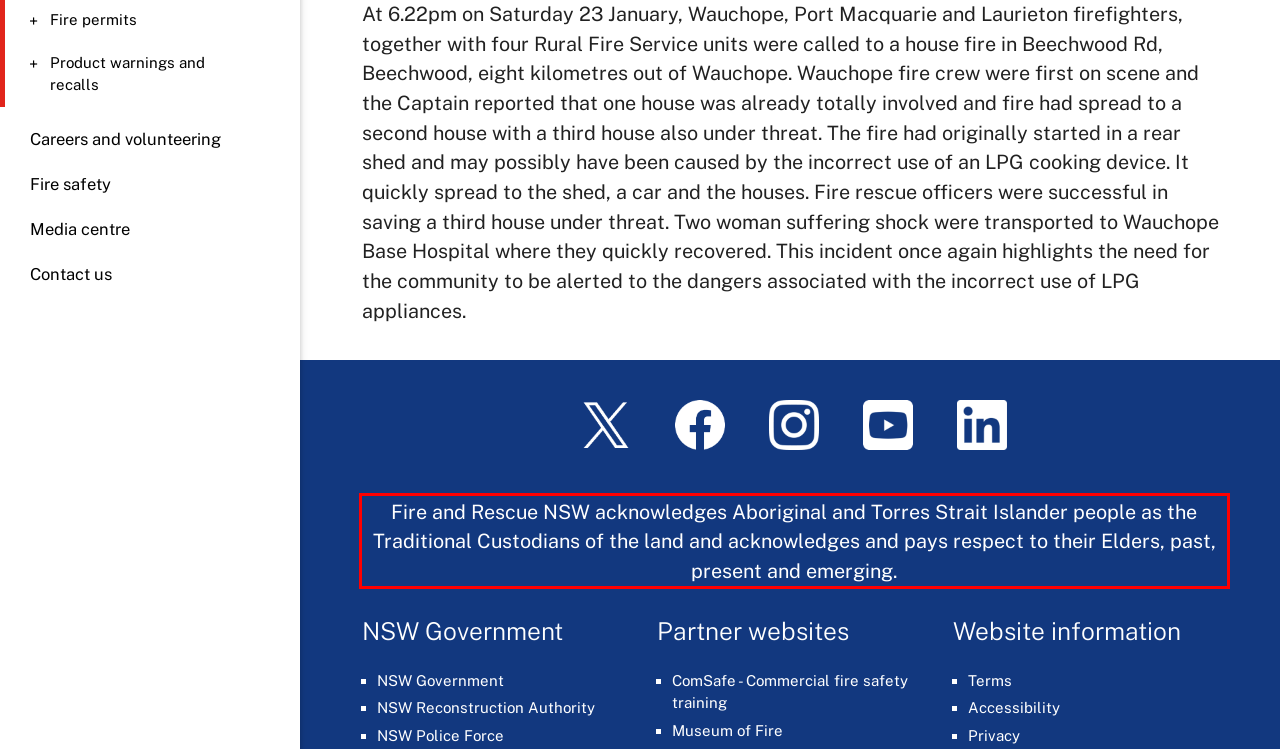Please perform OCR on the UI element surrounded by the red bounding box in the given webpage screenshot and extract its text content.

Fire and Rescue NSW acknowledges Aboriginal and Torres Strait Islander people as the Traditional Custodians of the land and acknowledges and pays respect to their Elders, past, present and emerging.